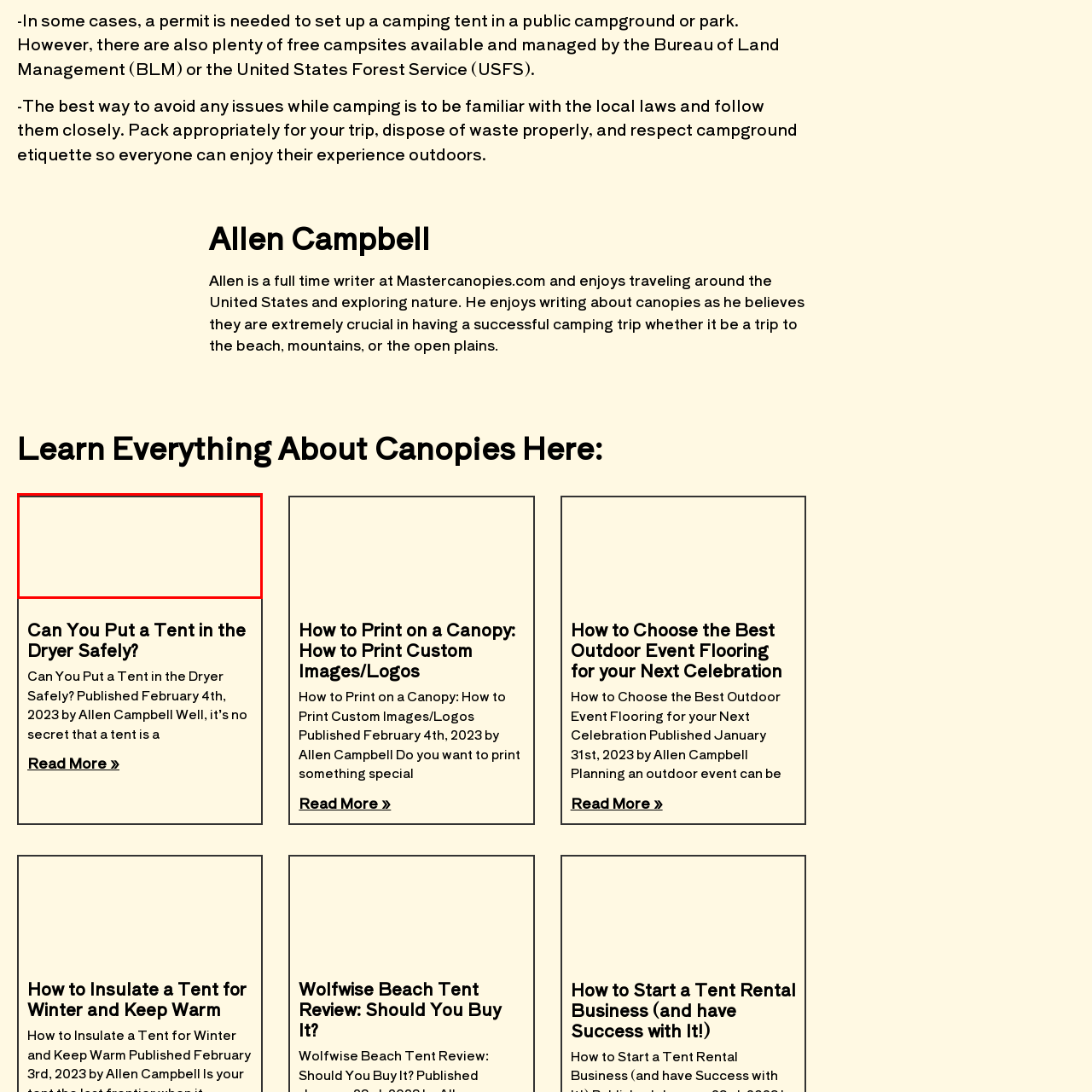Direct your gaze to the image circumscribed by the red boundary and deliver a thorough answer to the following question, drawing from the image's details: 
What is the main topic of the article?

The main topic of the article is inferred from the caption as drying a tent in a dryer, which is the central theme explored in the article 'Can You Put a Tent in the Dryer Safely?'